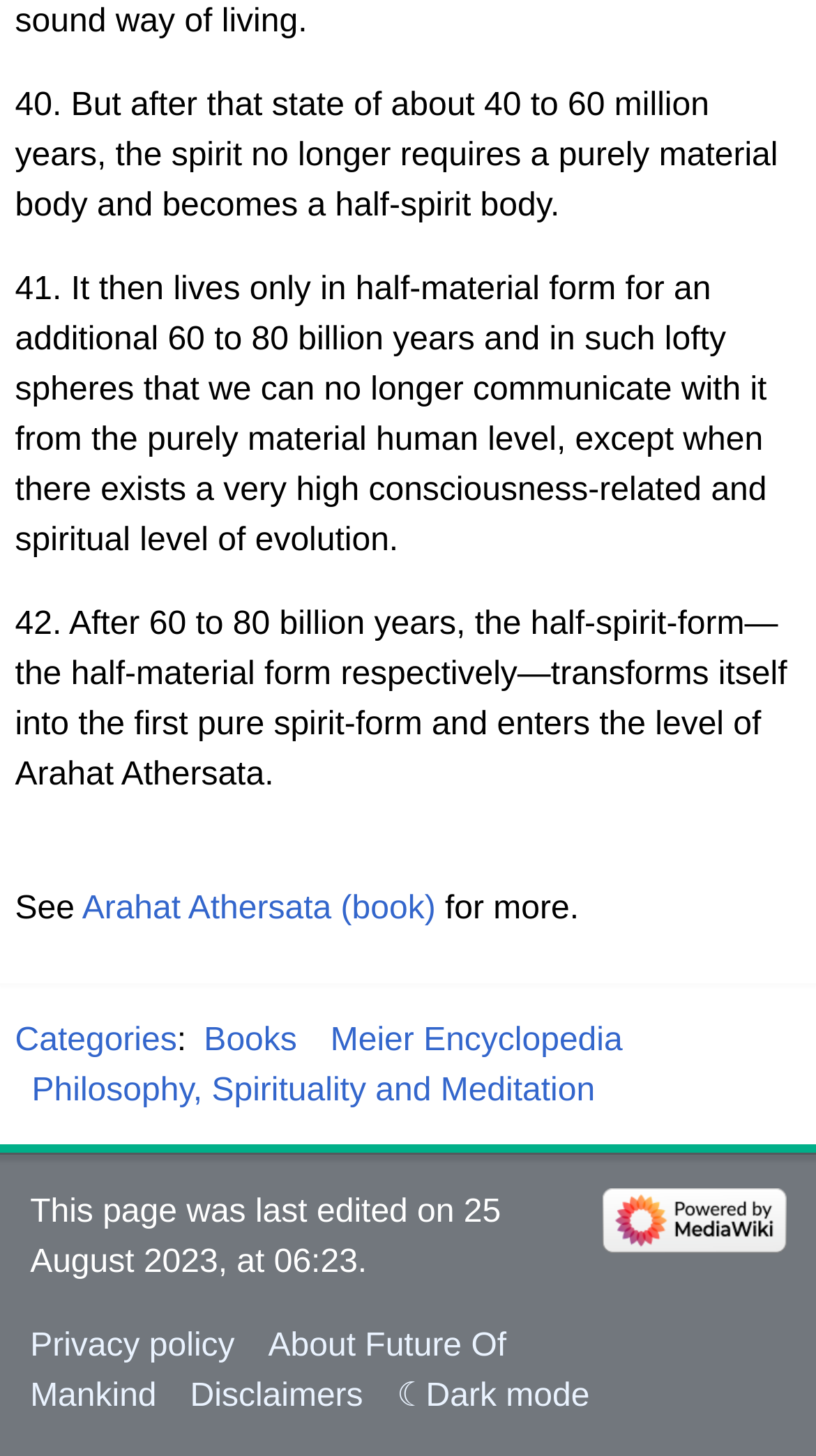Identify the bounding box coordinates of the clickable region required to complete the instruction: "Go to the Books section". The coordinates should be given as four float numbers within the range of 0 and 1, i.e., [left, top, right, bottom].

[0.25, 0.702, 0.364, 0.727]